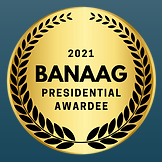Provide a brief response to the question below using one word or phrase:
What is the purpose of the BANAAG award?

To celebrate individuals and organizations